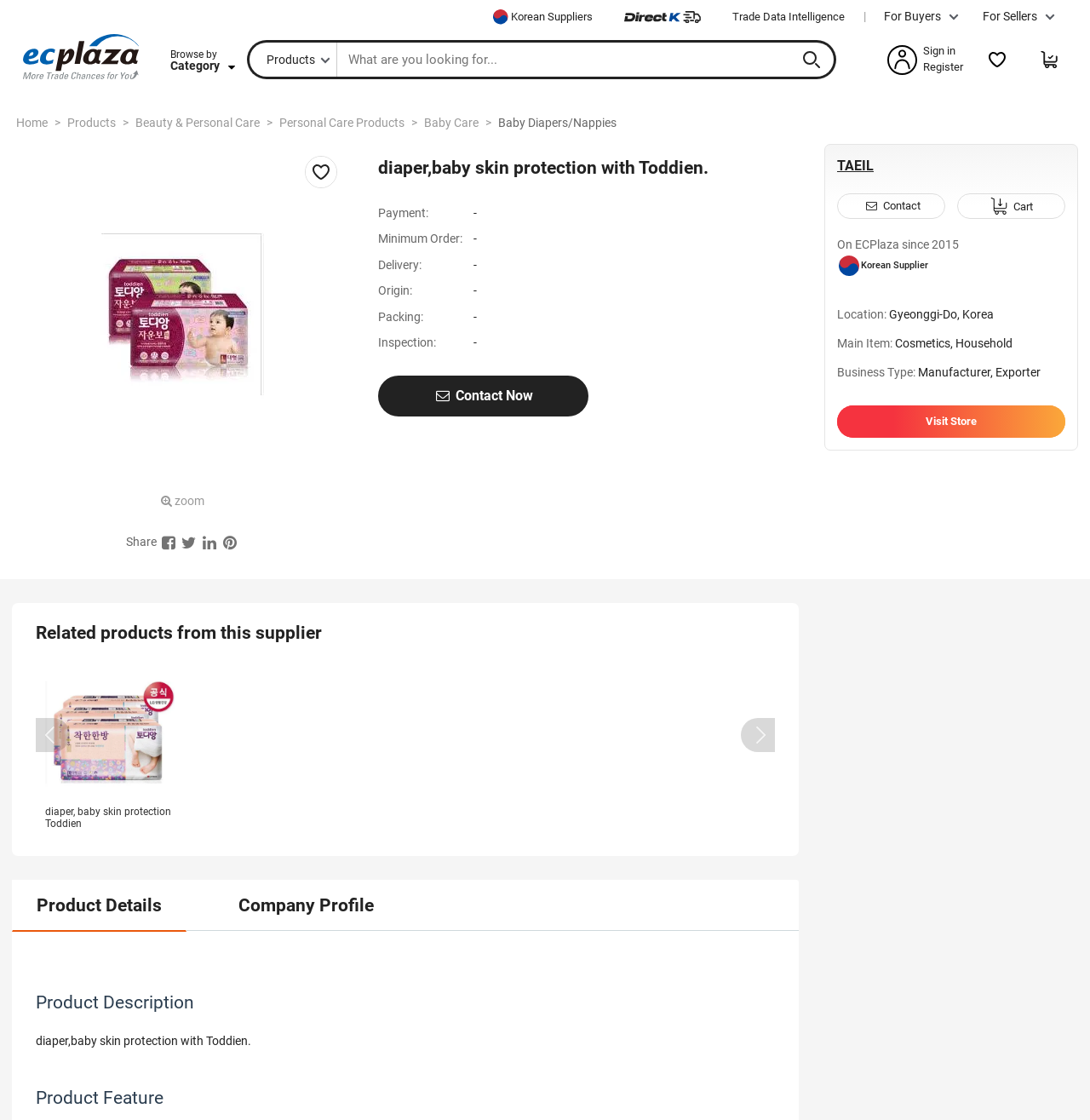Identify the bounding box coordinates for the element you need to click to achieve the following task: "Try Surfer SEO for FREE". The coordinates must be four float values ranging from 0 to 1, formatted as [left, top, right, bottom].

None